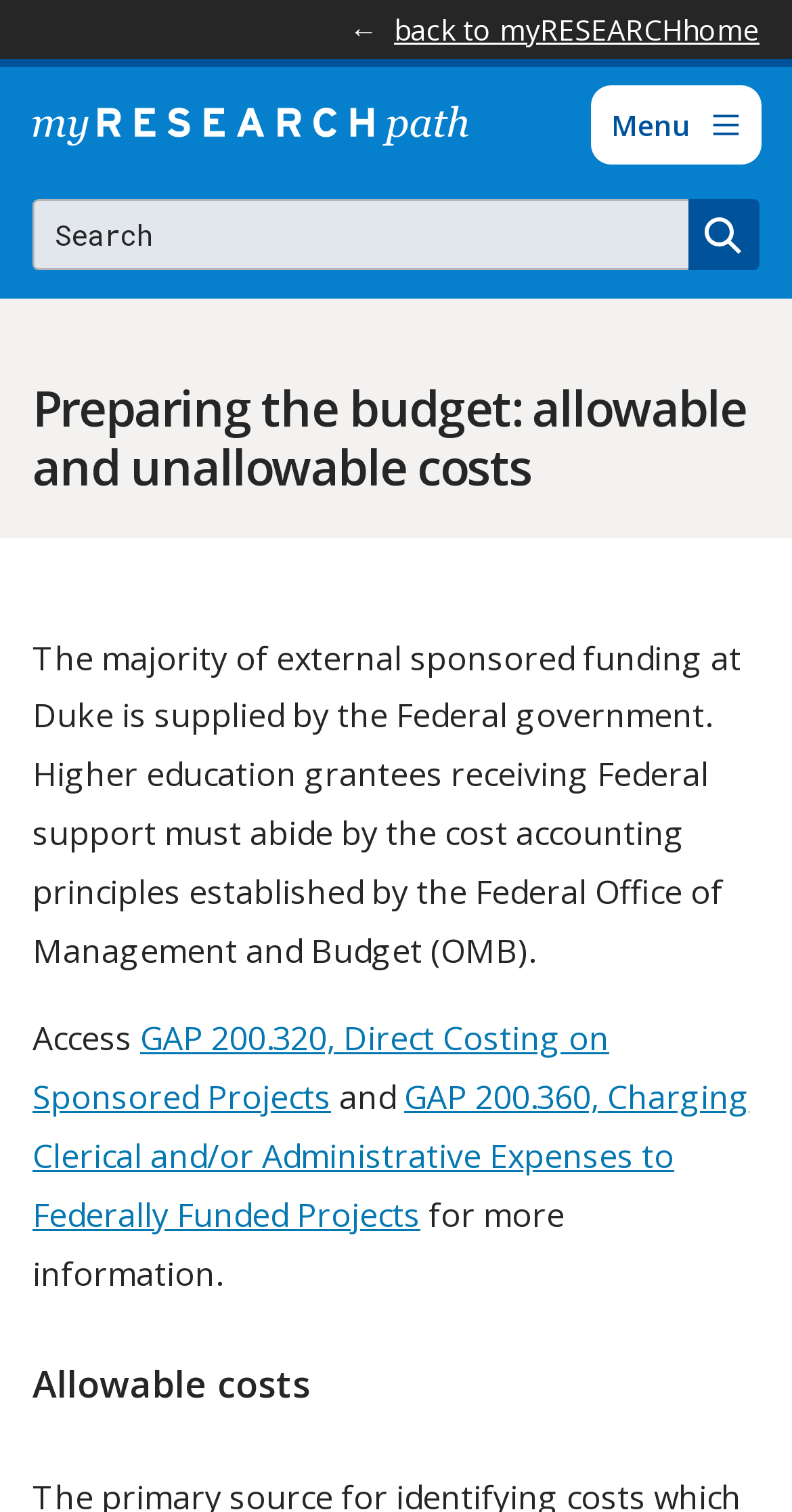What is the topic of the link 'GAP 200.320, Direct Costing on Sponsored Projects'?
Please give a well-detailed answer to the question.

The link 'GAP 200.320, Direct Costing on Sponsored Projects' suggests that it provides information on direct costing on sponsored projects, which is likely related to budgeting and allowable costs.